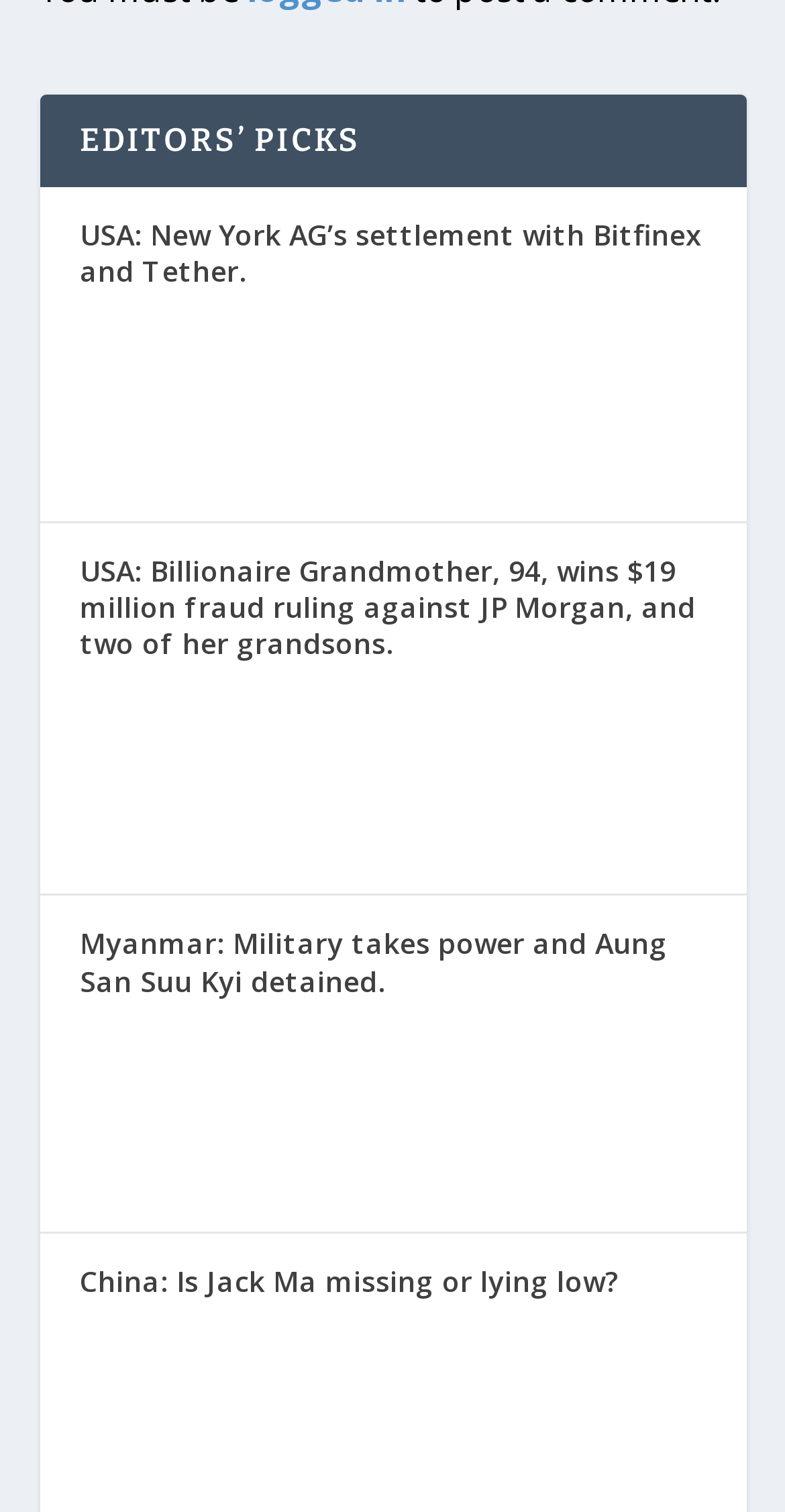Please locate the clickable area by providing the bounding box coordinates to follow this instruction: "Read about Jack Ma".

[0.101, 0.86, 0.899, 0.993]